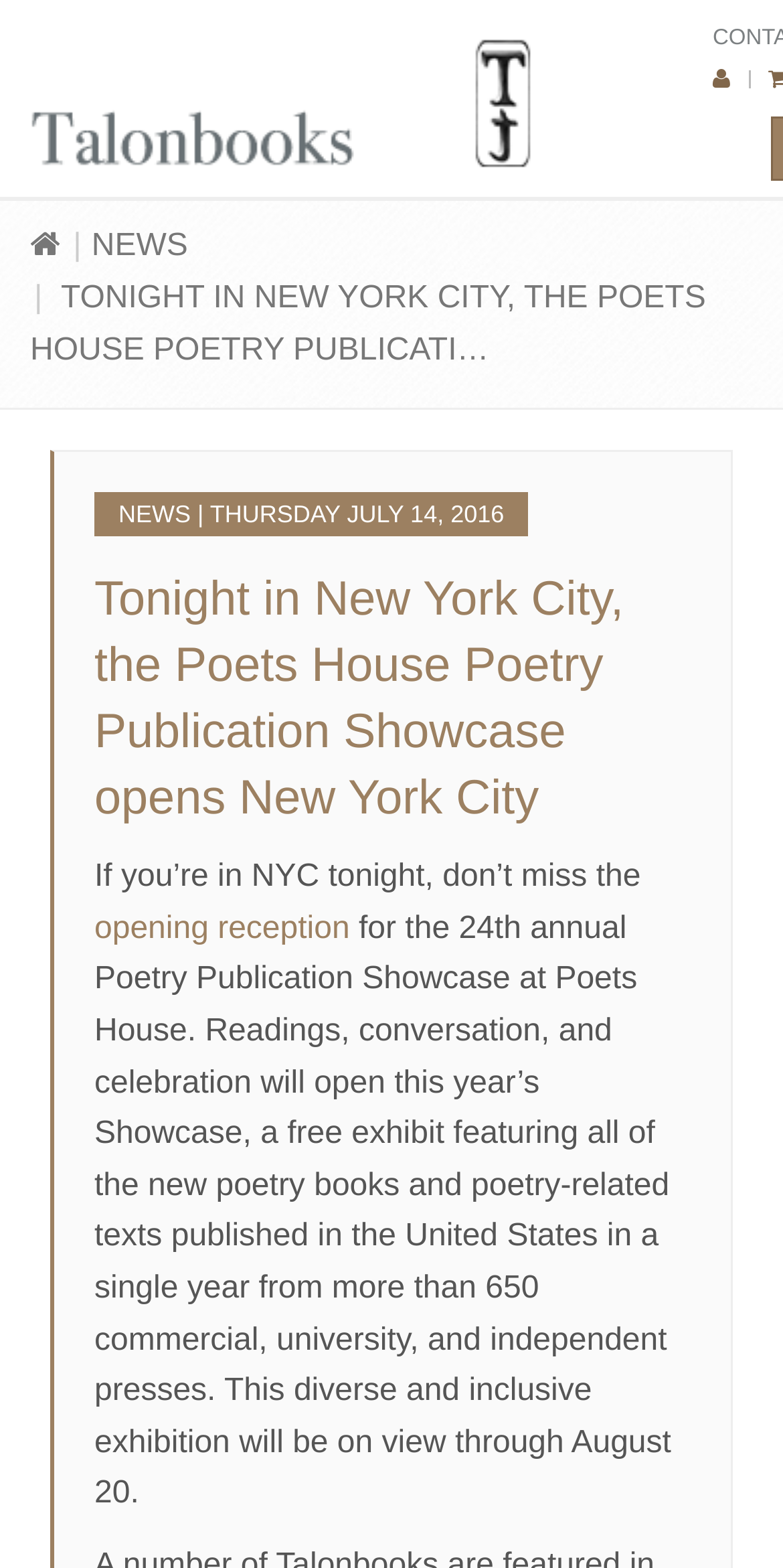Can you look at the image and give a comprehensive answer to the question:
What is the date of the event?

The webpage contains a static text 'NEWS | THURSDAY JULY 14, 2016' which suggests that the event is happening on Thursday July 14, 2016.